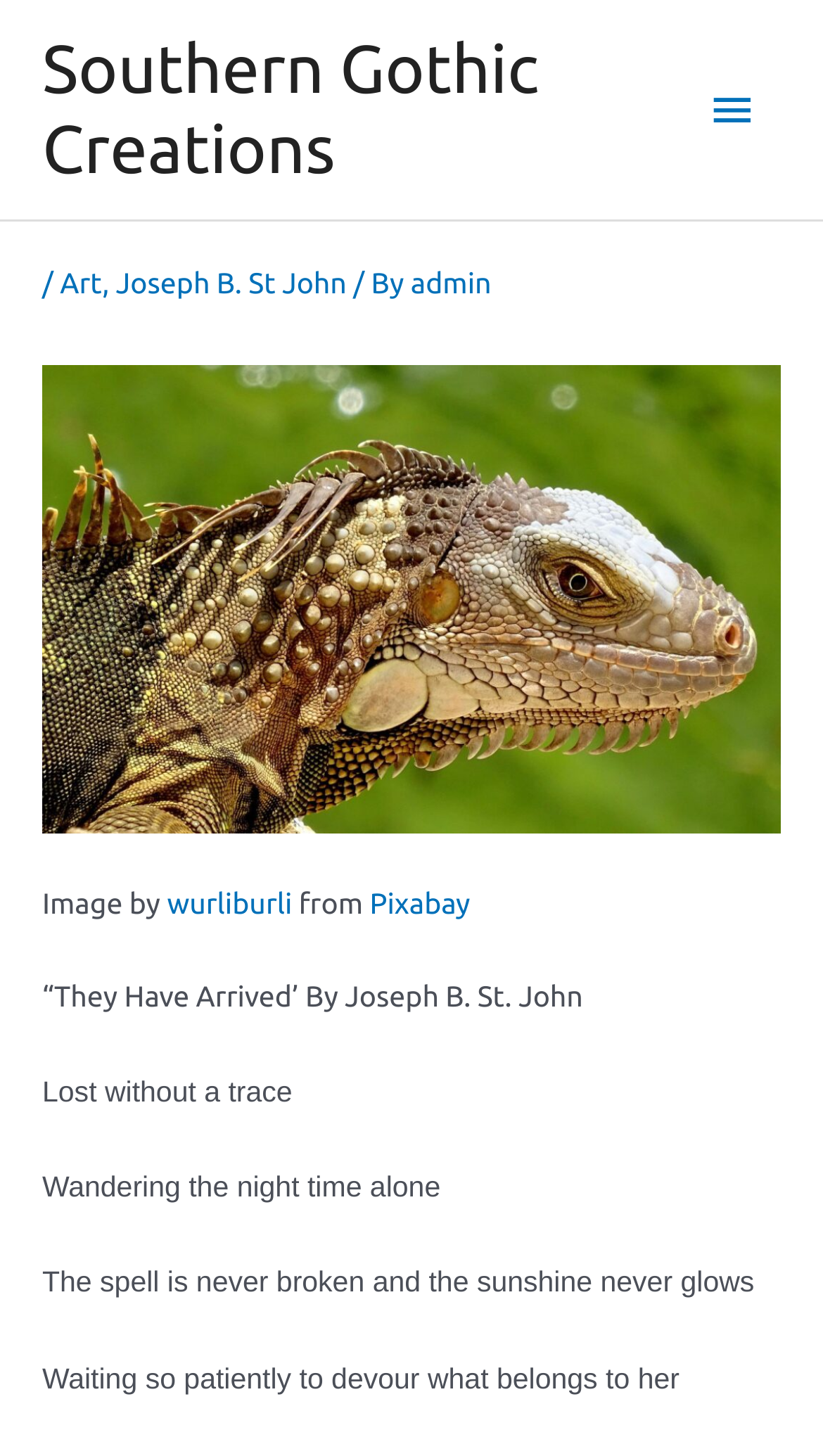Describe all the visual and textual components of the webpage comprehensively.

The webpage is about a Southern Gothic creation titled "They Have Arrived" by Joseph B. St. John. At the top left, there is a link to "Southern Gothic Creations". Next to it, on the top right, is a main menu button that expands to reveal a header with links to "Art", "Joseph B. St John", and "admin". 

Below the main menu, there is a large section that takes up most of the page. At the top of this section, there is a link to an empty string, which may be an image. Below this link, there is a credit line that reads "Image by wurliburli from Pixabay". 

The main content of the page is a poem or lyrical text, divided into four stanzas. The first stanza reads "“They Have Arrived’ By Joseph B. St. John". The second stanza reads "Lost without a trace". The third stanza reads "Wandering the night time alone". The fourth stanza reads "The spell is never broken and the sunshine never glows Waiting so patiently to devour what belongs to her".